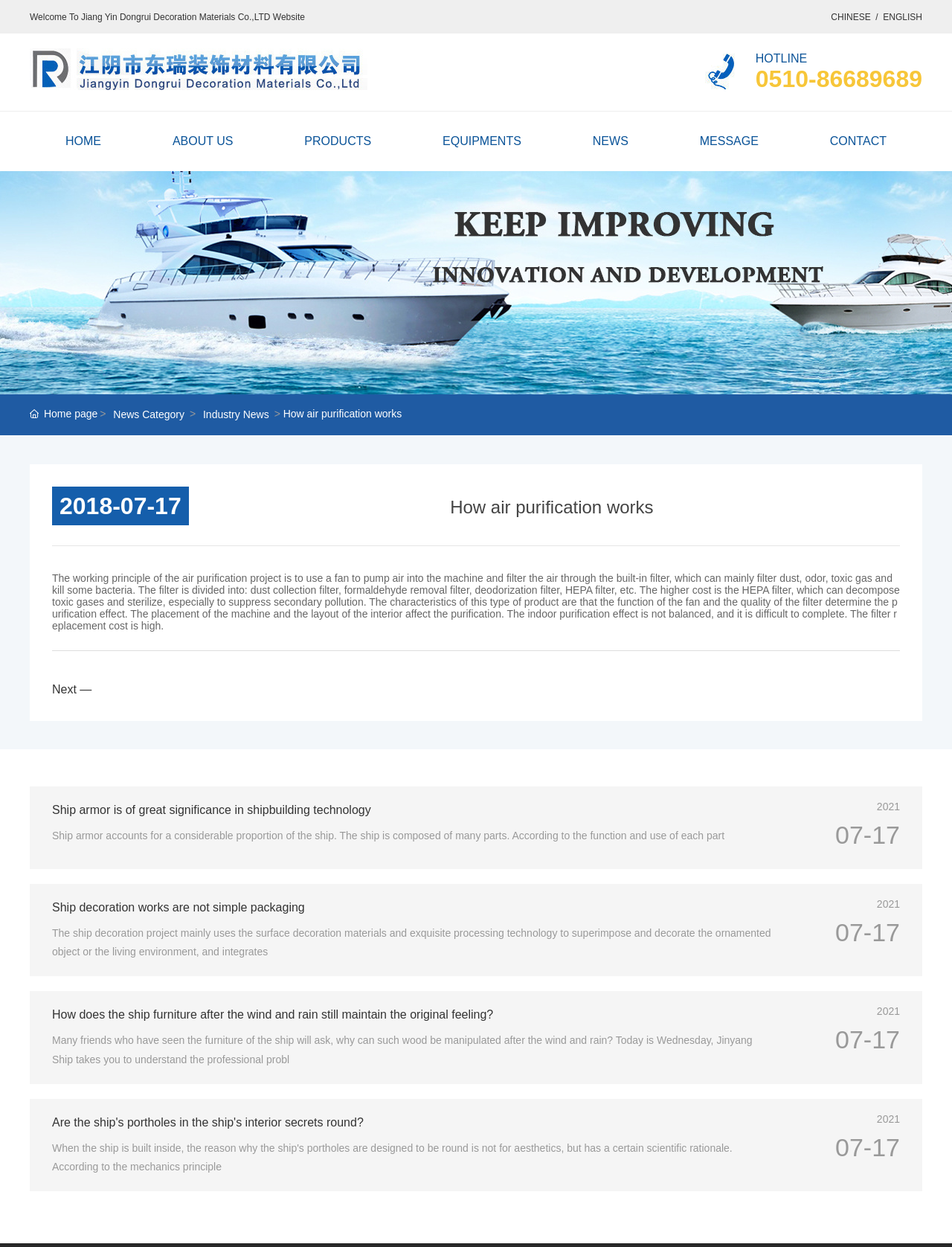What is the significance of ship armor in shipbuilding technology?
Answer briefly with a single word or phrase based on the image.

It is of great significance